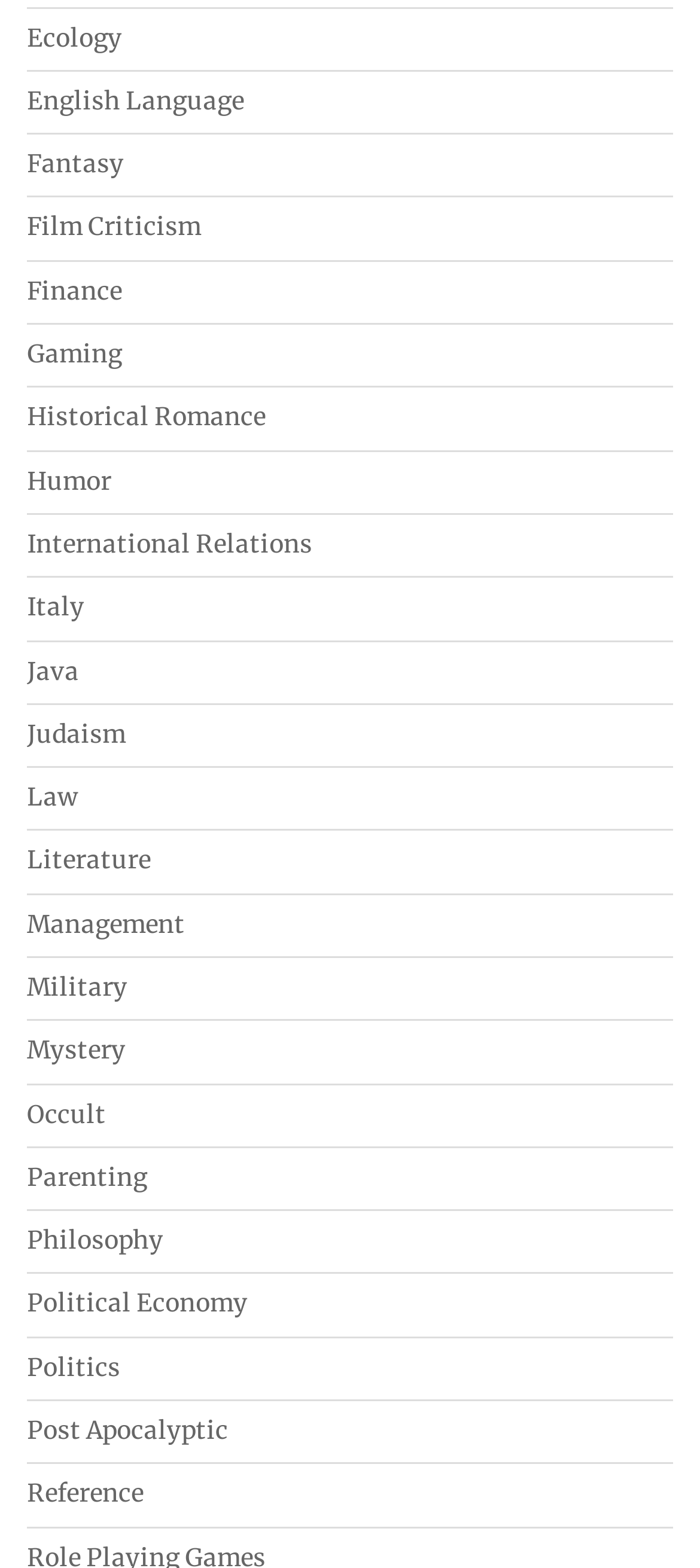Locate the bounding box coordinates of the element that should be clicked to execute the following instruction: "Visit the Fantasy page".

[0.038, 0.095, 0.177, 0.115]